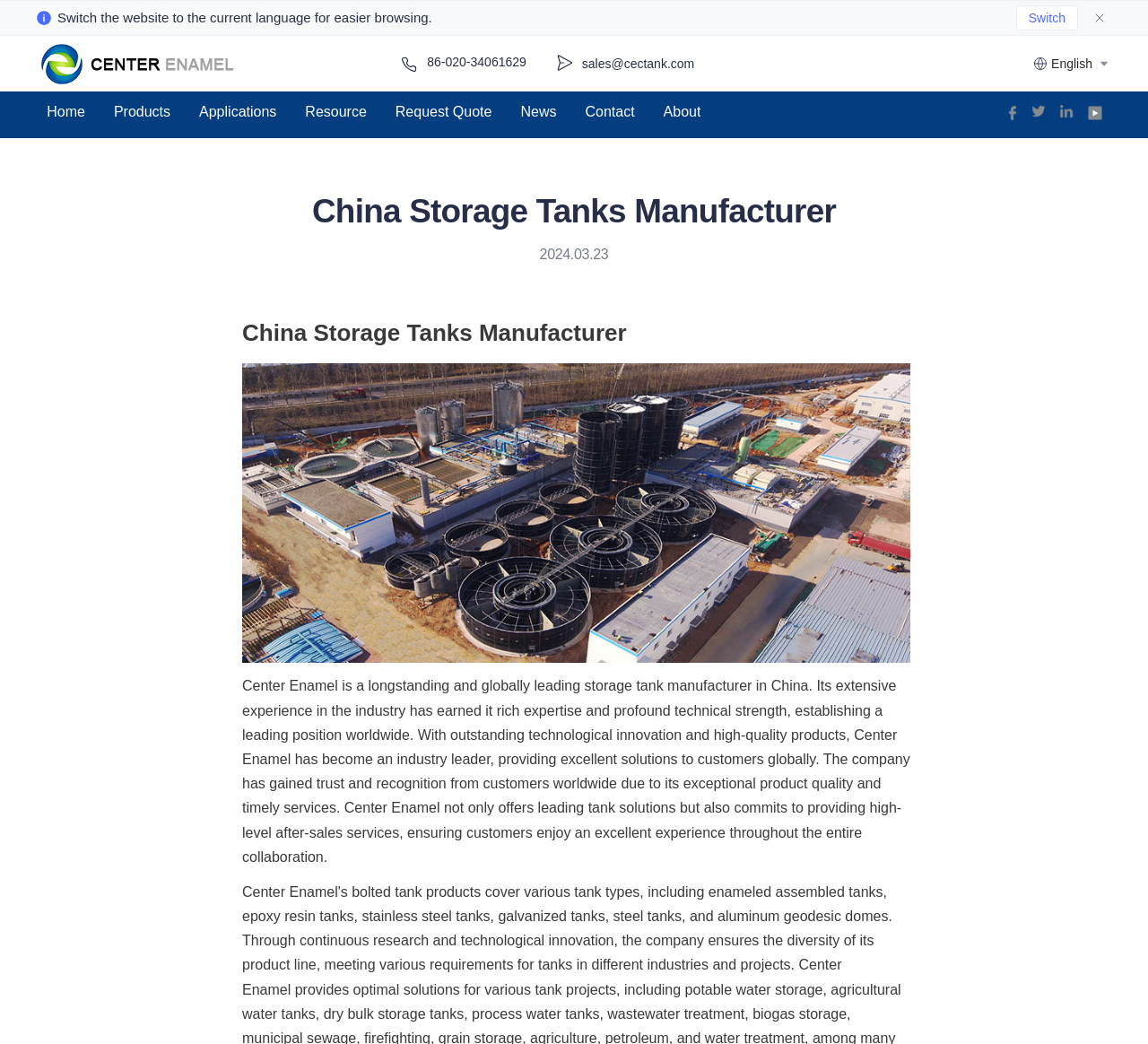Locate the bounding box of the UI element described by: "Home" in the given webpage screenshot.

[0.041, 0.085, 0.074, 0.129]